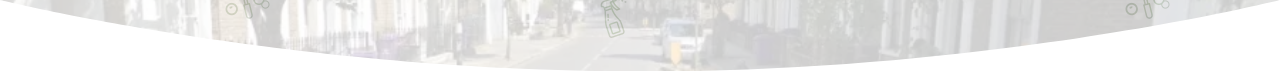What is the atmosphere of the street in the image?
Examine the webpage screenshot and provide an in-depth answer to the question.

The atmosphere of the street in the image can be described as inviting due to the soft, translucent background overlay, which adds to the charm of the scene and makes it appealing to the viewer.